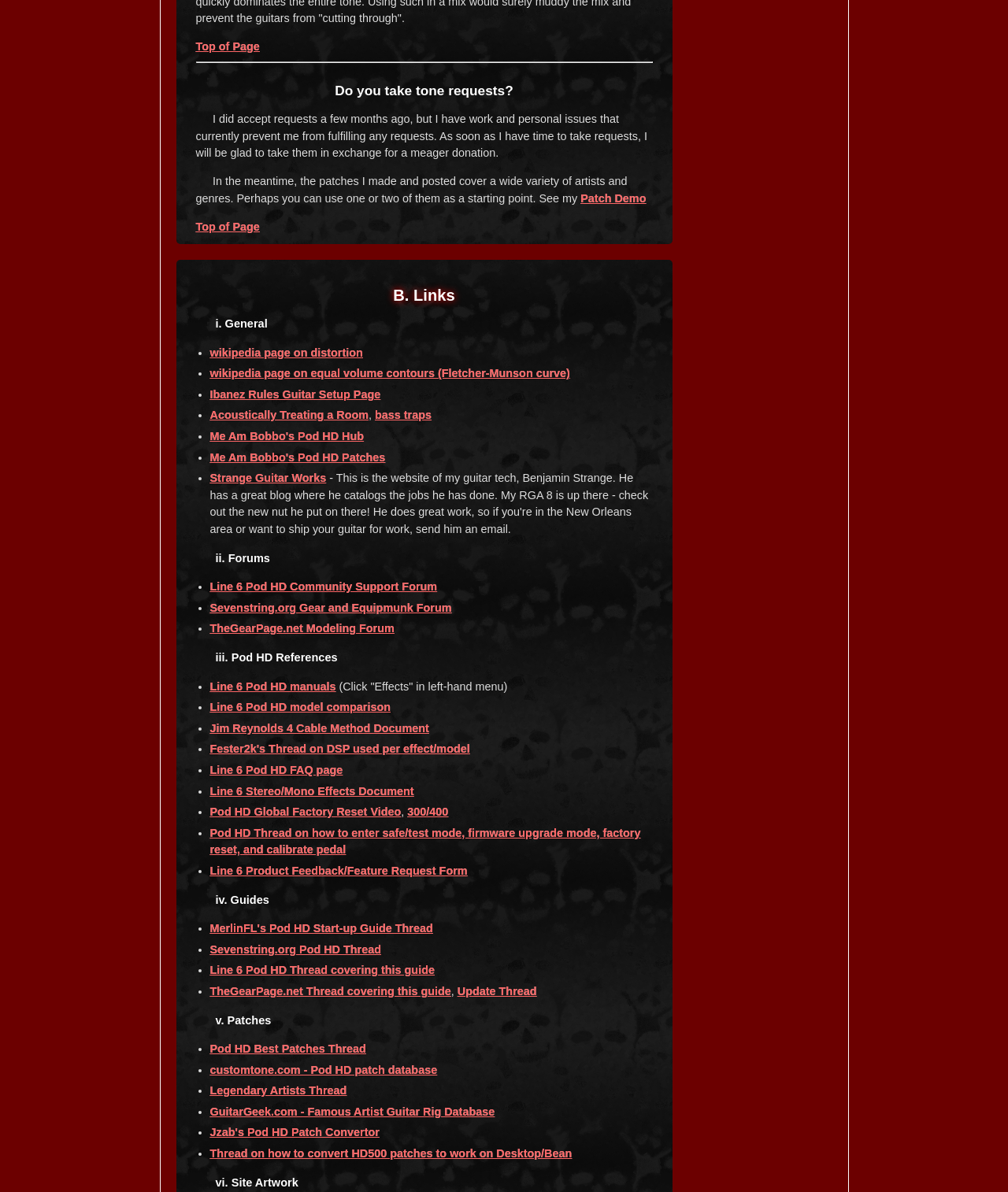Please identify the bounding box coordinates of the clickable area that will allow you to execute the instruction: "Read about Acoustically Treating a Room".

[0.208, 0.343, 0.366, 0.354]